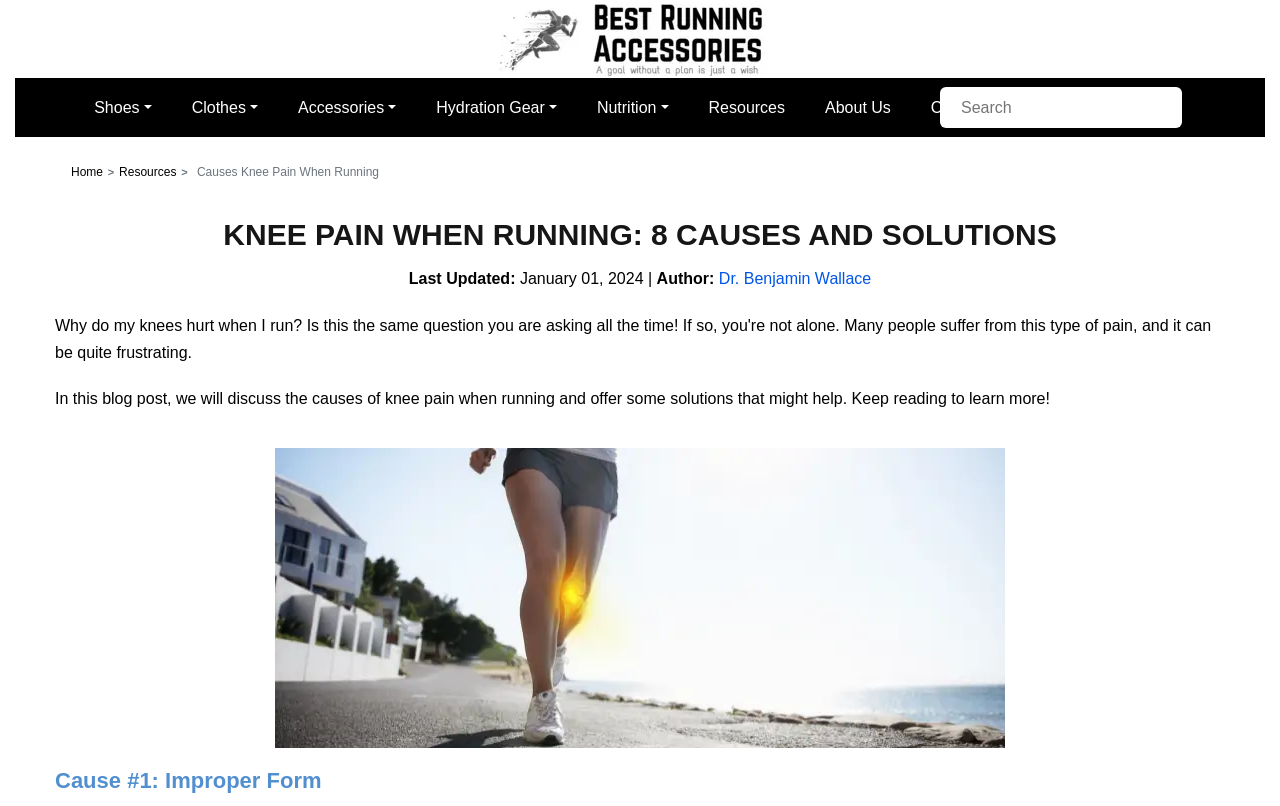What is the date of the last update of this blog post?
Look at the image and respond with a one-word or short phrase answer.

January 01, 2024